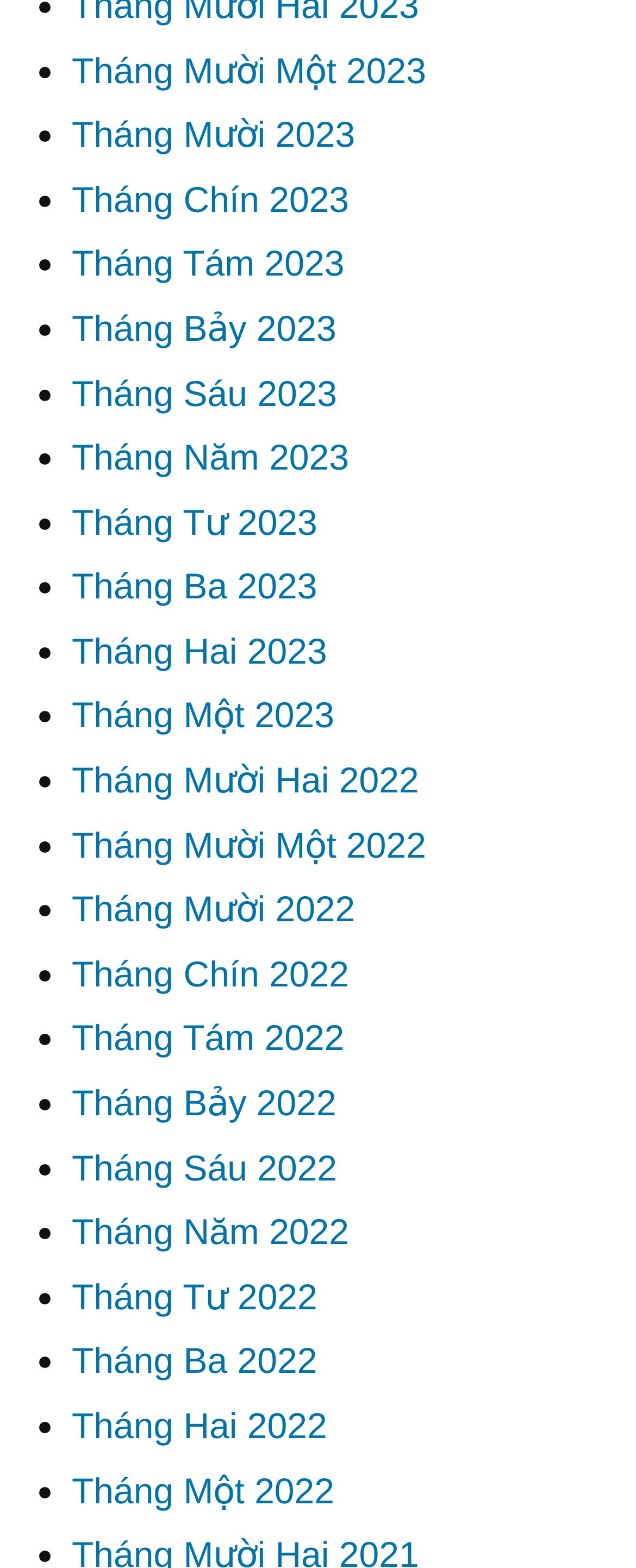How many links are on the webpage?
From the screenshot, supply a one-word or short-phrase answer.

24